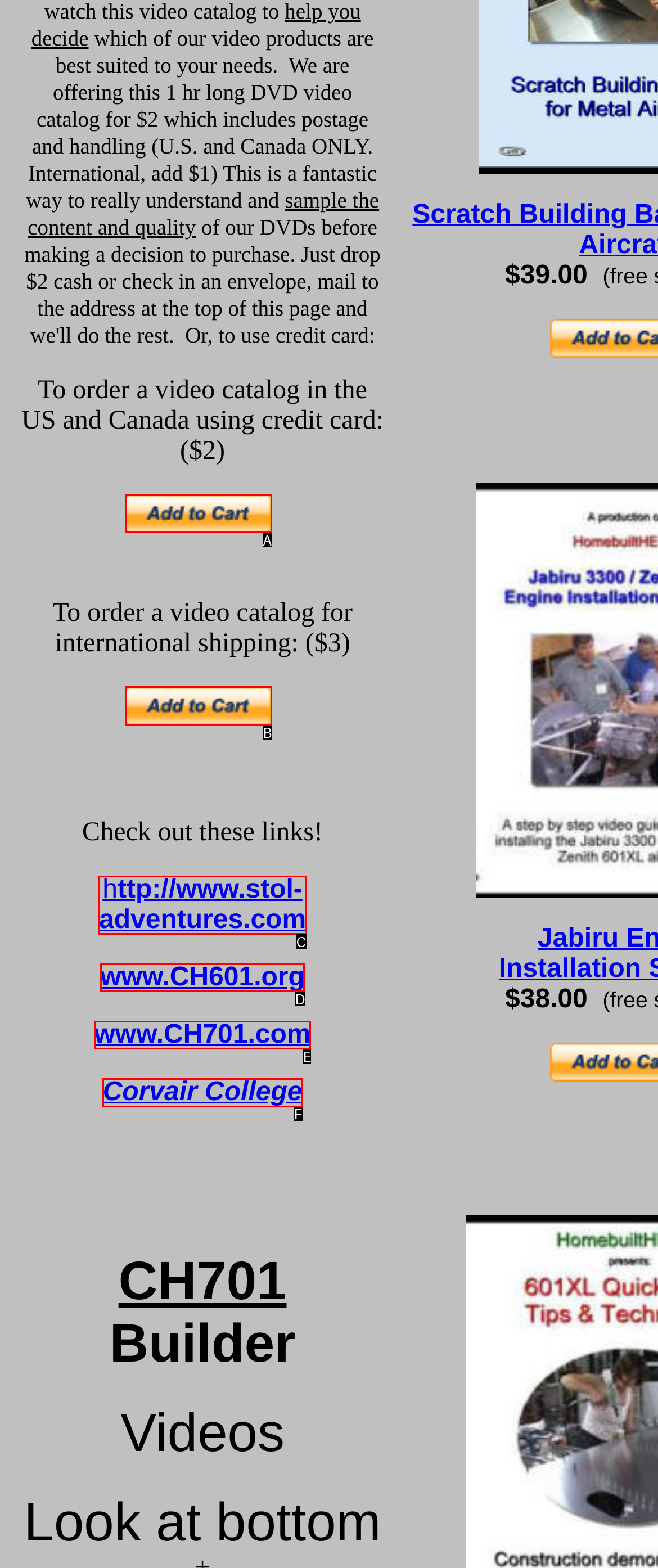Identify the HTML element that best matches the description: Corvair College. Provide your answer by selecting the corresponding letter from the given options.

F